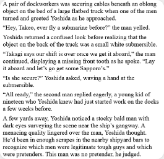Provide a one-word or one-phrase answer to the question:
Who is the author of the novel?

Clive Cussler